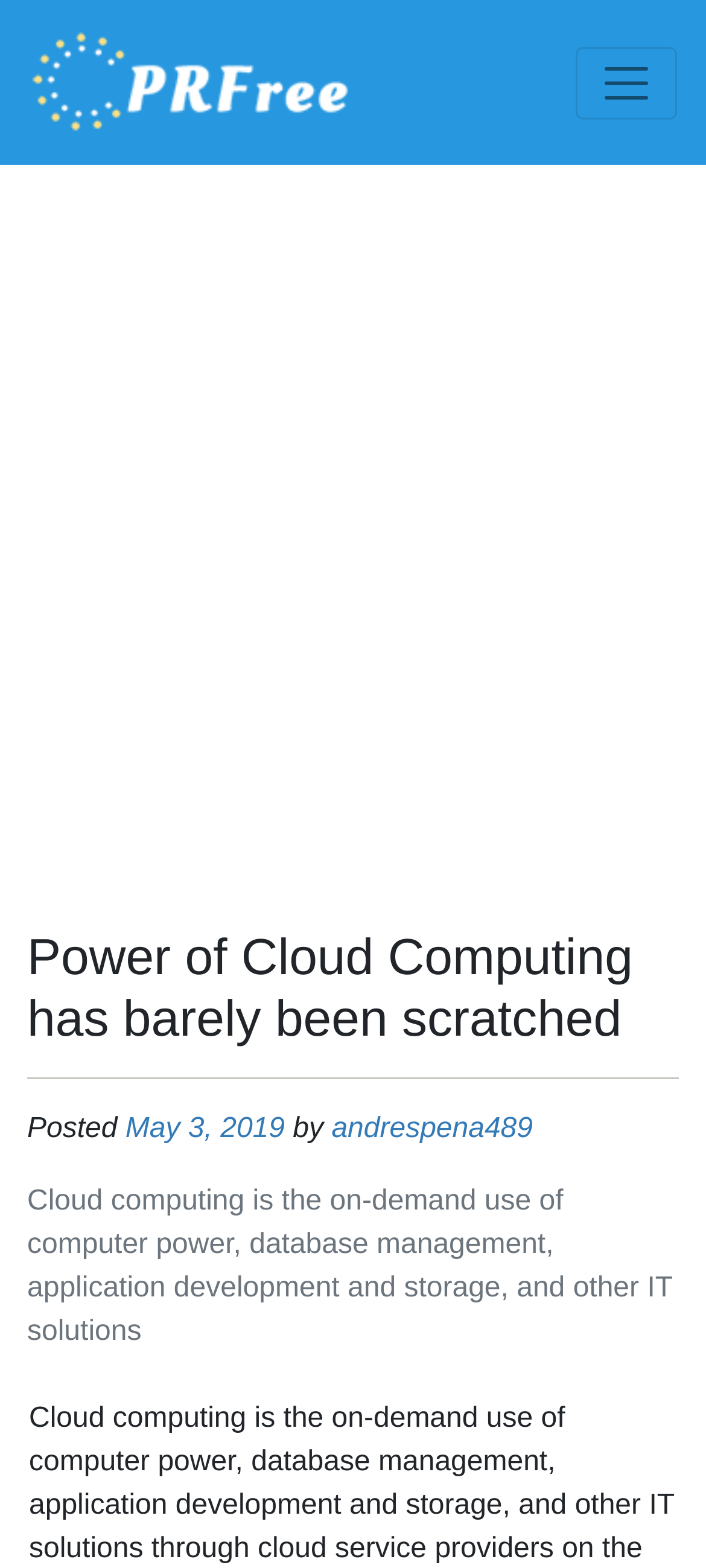Using the elements shown in the image, answer the question comprehensively: What is the relationship between the text and the separator below it?

I found the relationship between the text and the separator by looking at their positions, where the separator is horizontally oriented and located below the heading 'Power of Cloud Computing has barely been scratched'.